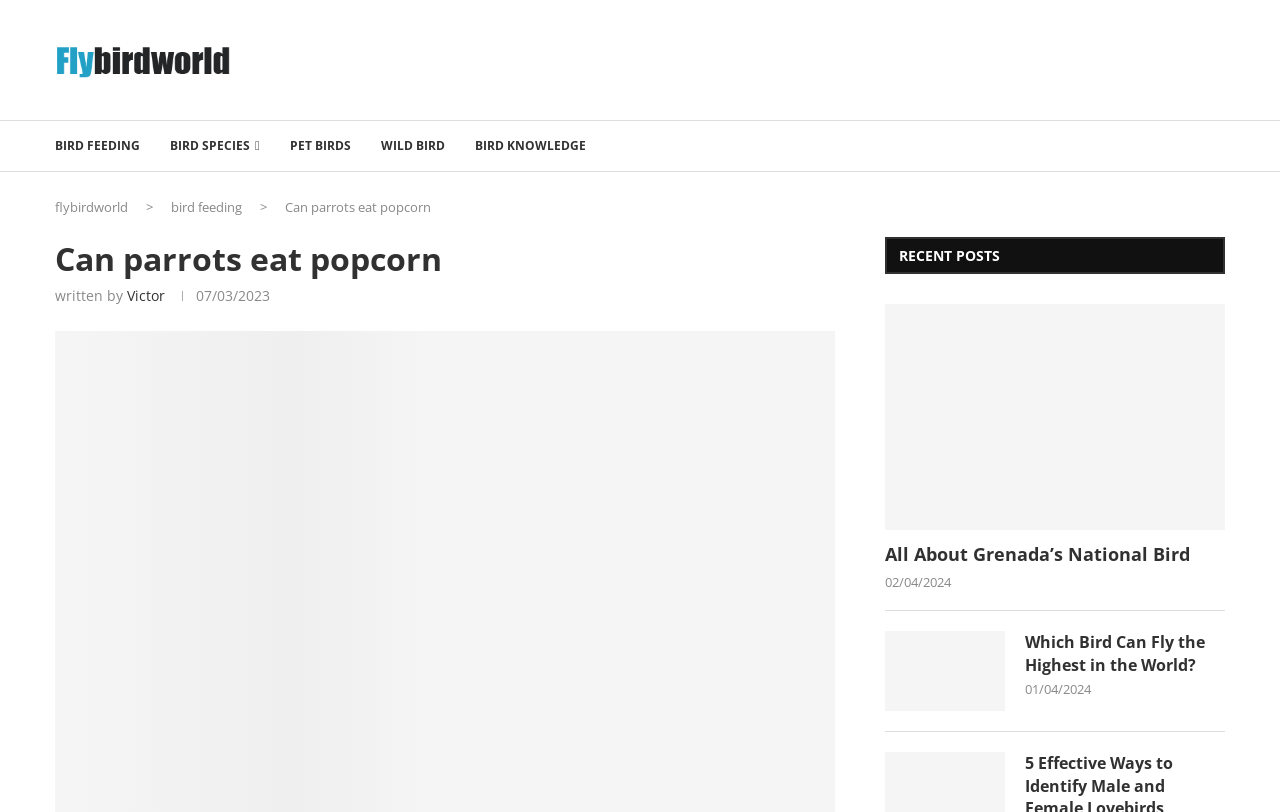What is the website's name?
With the help of the image, please provide a detailed response to the question.

The website's name can be found in the top-left corner of the webpage, where it says 'Flybirdworld.com' in a link format.